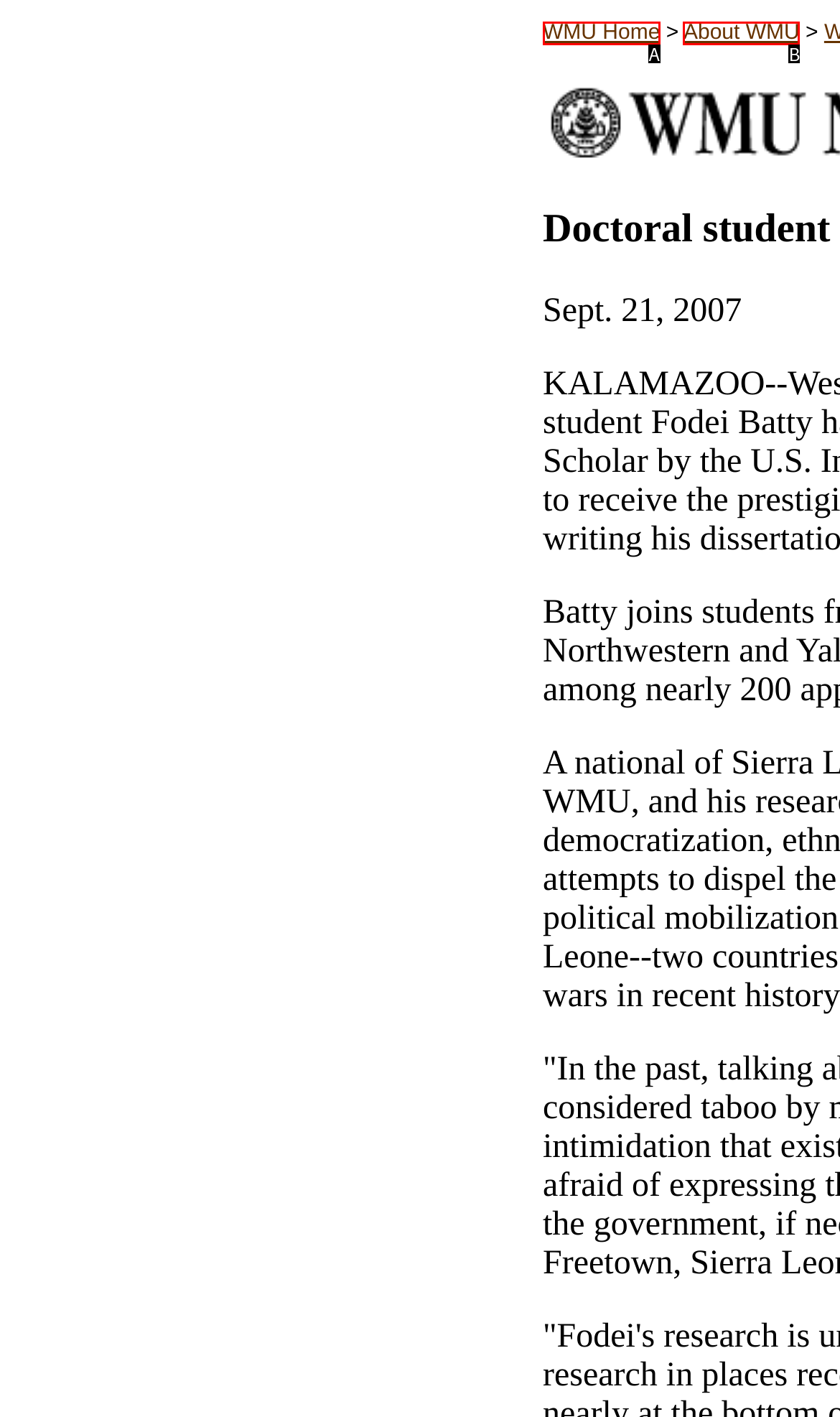Tell me the letter of the HTML element that best matches the description: About WMU from the provided options.

B